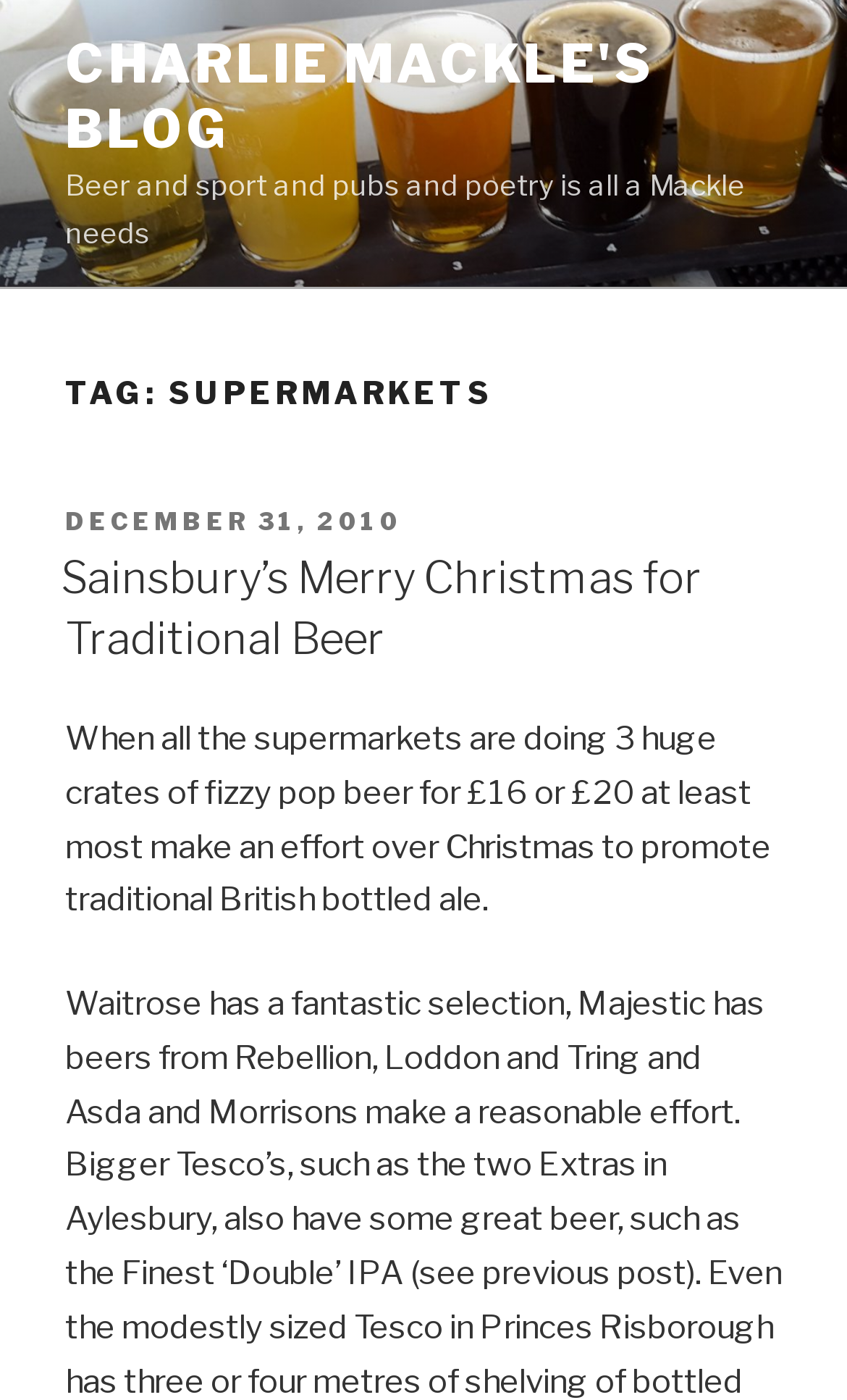Explain the features and main sections of the webpage comprehensively.

The webpage is a blog post titled "supermarkets" by Charlie Mackle. At the top-left corner, there is a link to "Skip to content". Next to it, there is an image with the title "Charlie Mackle's Blog" that spans the entire width of the page. Below the image, there is a link to "CHARLIE MACKLE'S BLOG" and a static text that reads "Beer and sport and pubs and poetry is all a Mackle needs".

The main content of the blog post is headed by a tag "SUPERMARKETS" in a large font. Below the tag, there is a header section that contains a static text "POSTED ON" followed by a link to the date "DECEMBER 31, 2010". The date is also marked as a time element.

The blog post title "Sainsbury’s Merry Christmas for Traditional Beer" is a heading that follows the date. It is also a link to the same title. The main content of the blog post starts below the title, with a static text that discusses supermarkets' promotions of traditional British bottled ale during Christmas.